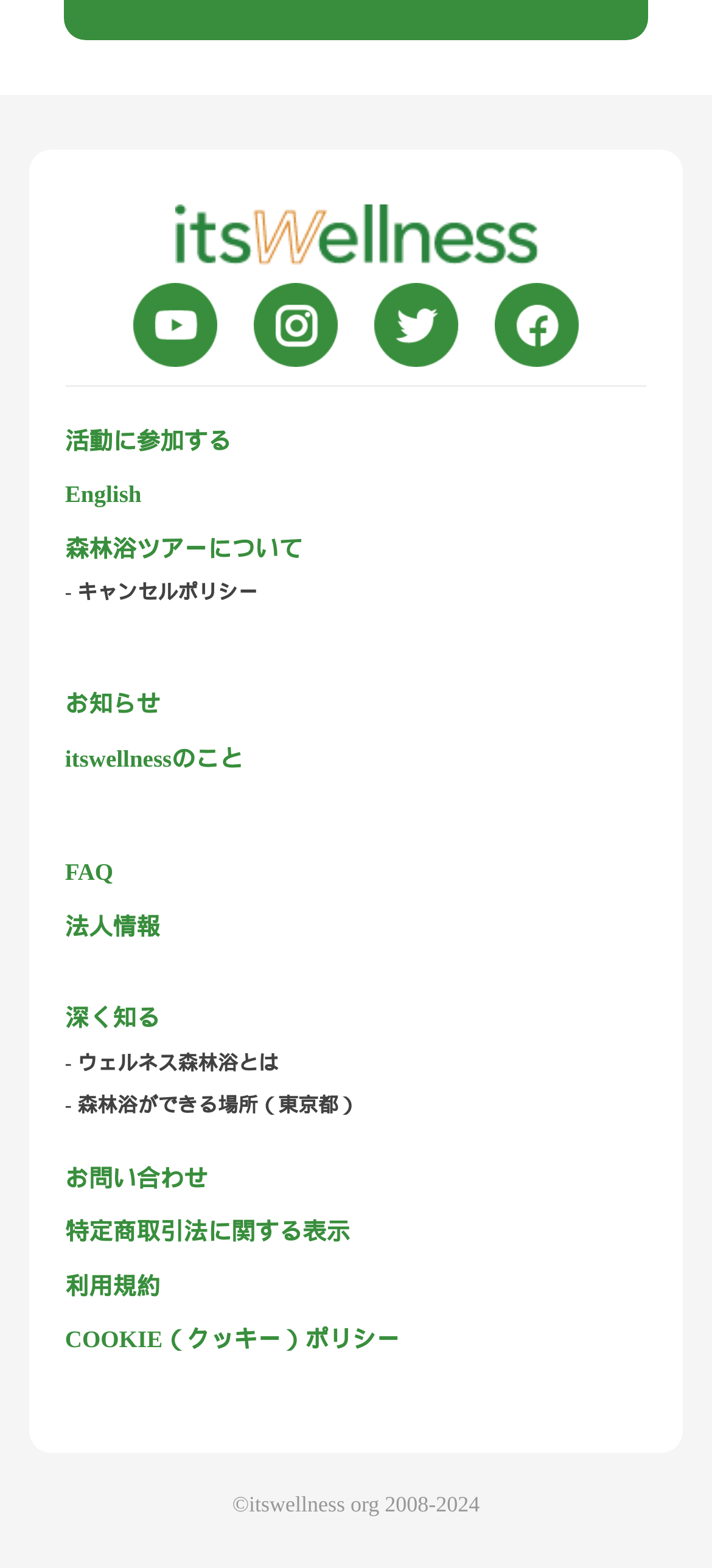Answer the question briefly using a single word or phrase: 
How many links are available in the footer section?

13